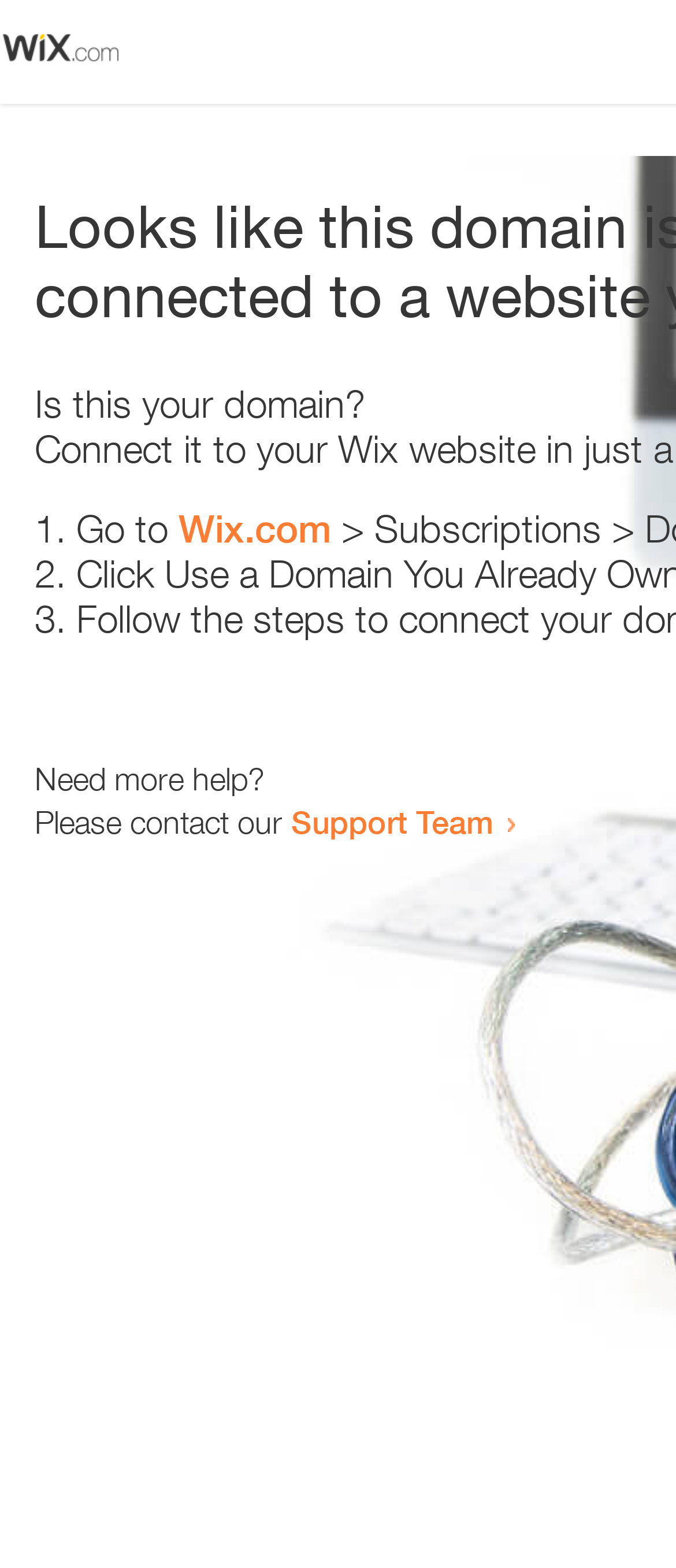Answer the following in one word or a short phrase: 
How many steps are provided to resolve the issue?

3